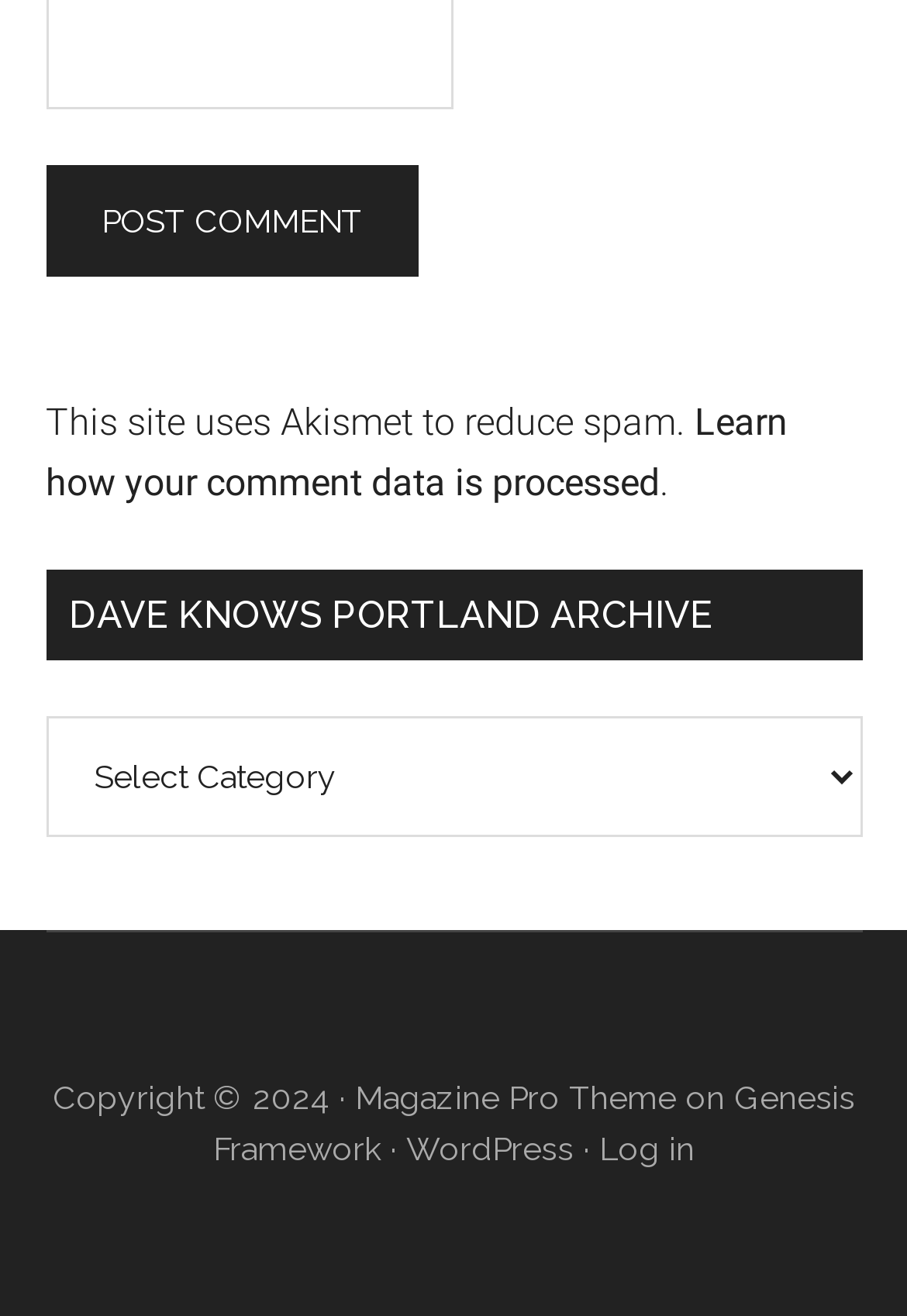What is the theme of the website?
Using the image as a reference, answer the question with a short word or phrase.

Magazine Pro Theme